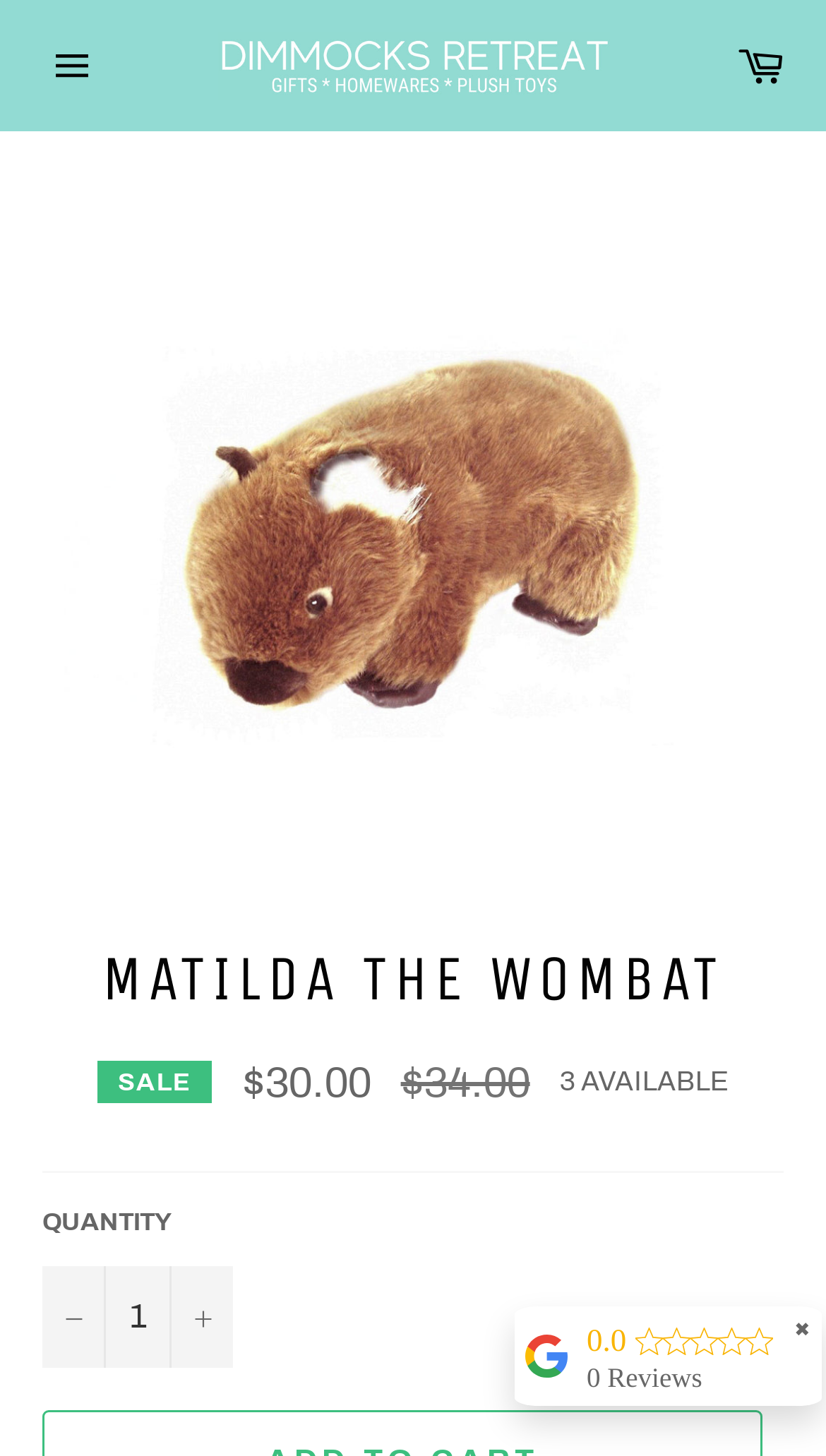What is the initial quantity of the wombat souvenir plush toy?
Based on the image, respond with a single word or phrase.

1